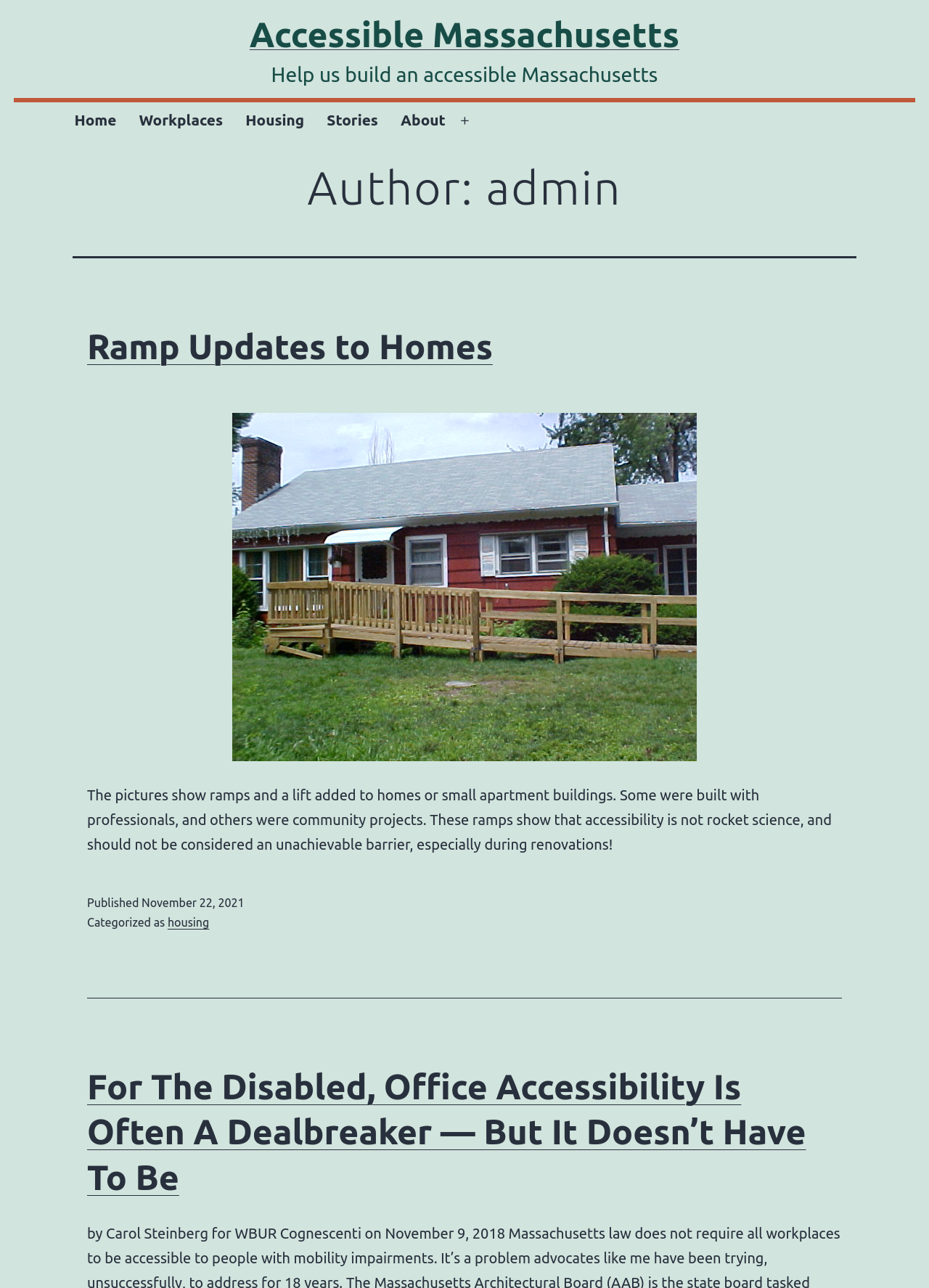Determine the bounding box coordinates of the clickable region to execute the instruction: "Read the article 'Ramp Updates to Homes'". The coordinates should be four float numbers between 0 and 1, denoted as [left, top, right, bottom].

[0.094, 0.251, 0.906, 0.287]